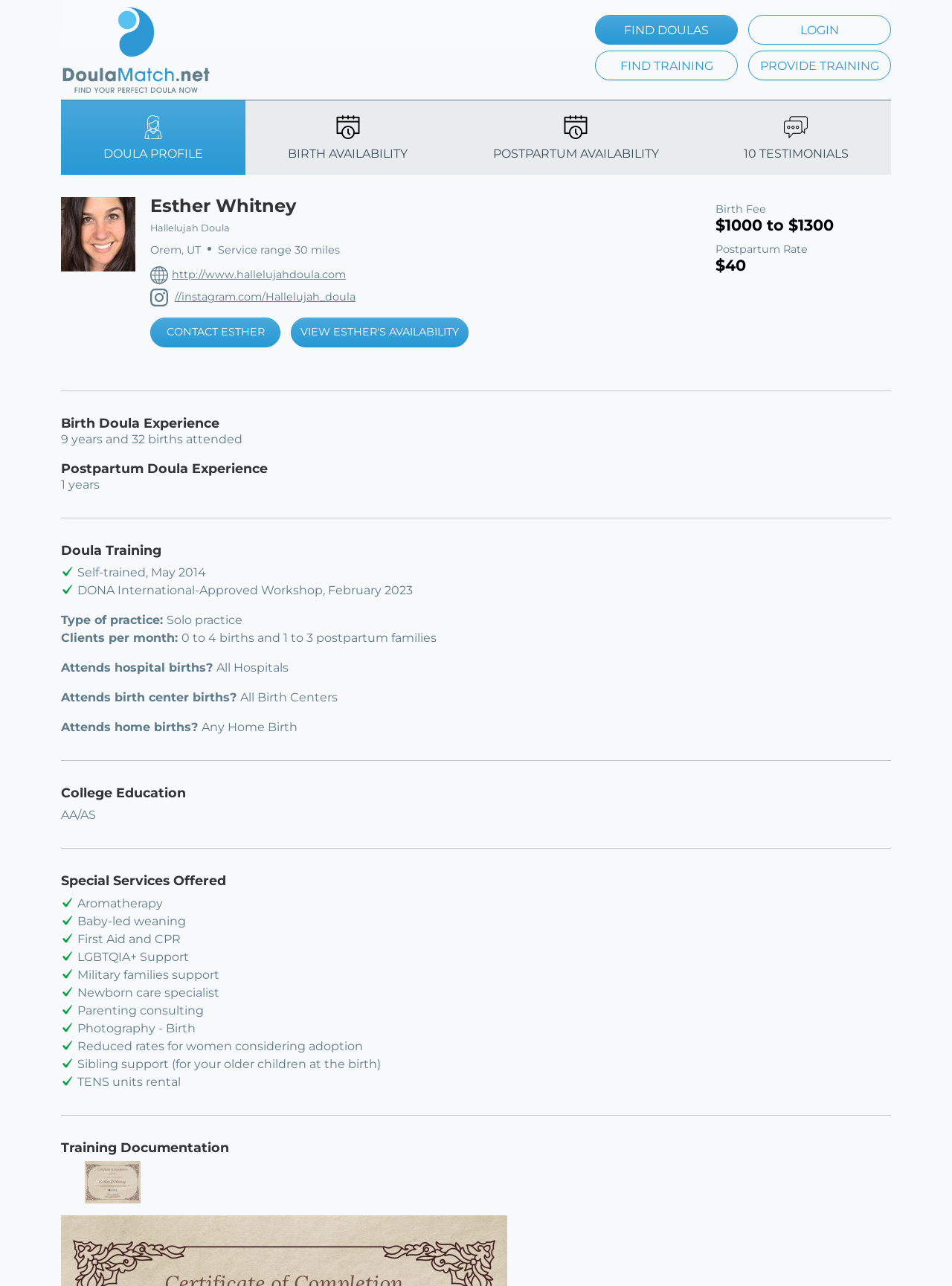Can you find the bounding box coordinates for the element that needs to be clicked to execute this instruction: "Click the 'CONTACT ESTHER' button"? The coordinates should be given as four float numbers between 0 and 1, i.e., [left, top, right, bottom].

[0.158, 0.247, 0.295, 0.27]